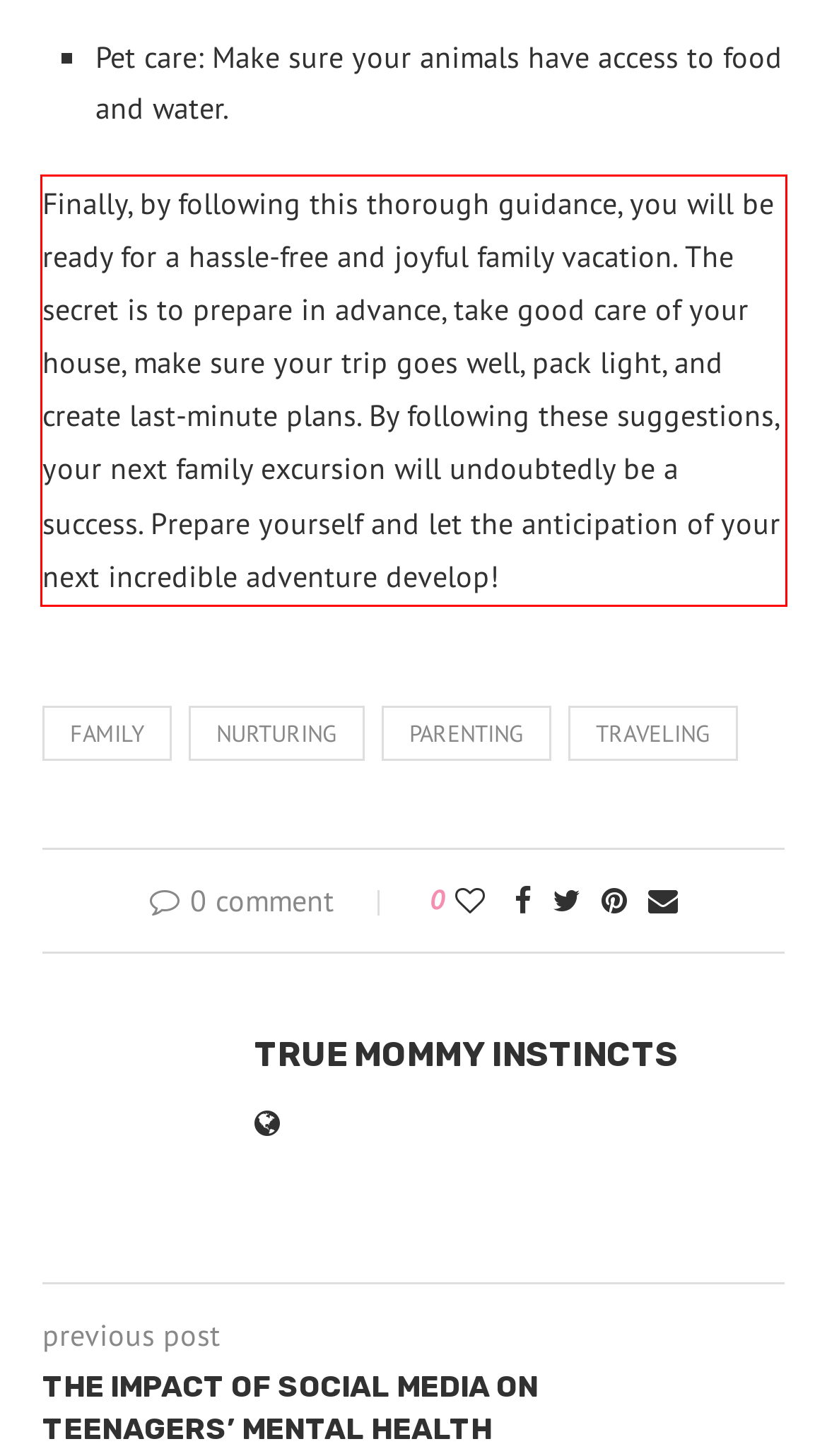Observe the screenshot of the webpage, locate the red bounding box, and extract the text content within it.

Finally, by following this thorough guidance, you will be ready for a hassle-free and joyful family vacation. The secret is to prepare in advance, take good care of your house, make sure your trip goes well, pack light, and create last-minute plans. By following these suggestions, your next family excursion will undoubtedly be a success. Prepare yourself and let the anticipation of your next incredible adventure develop!